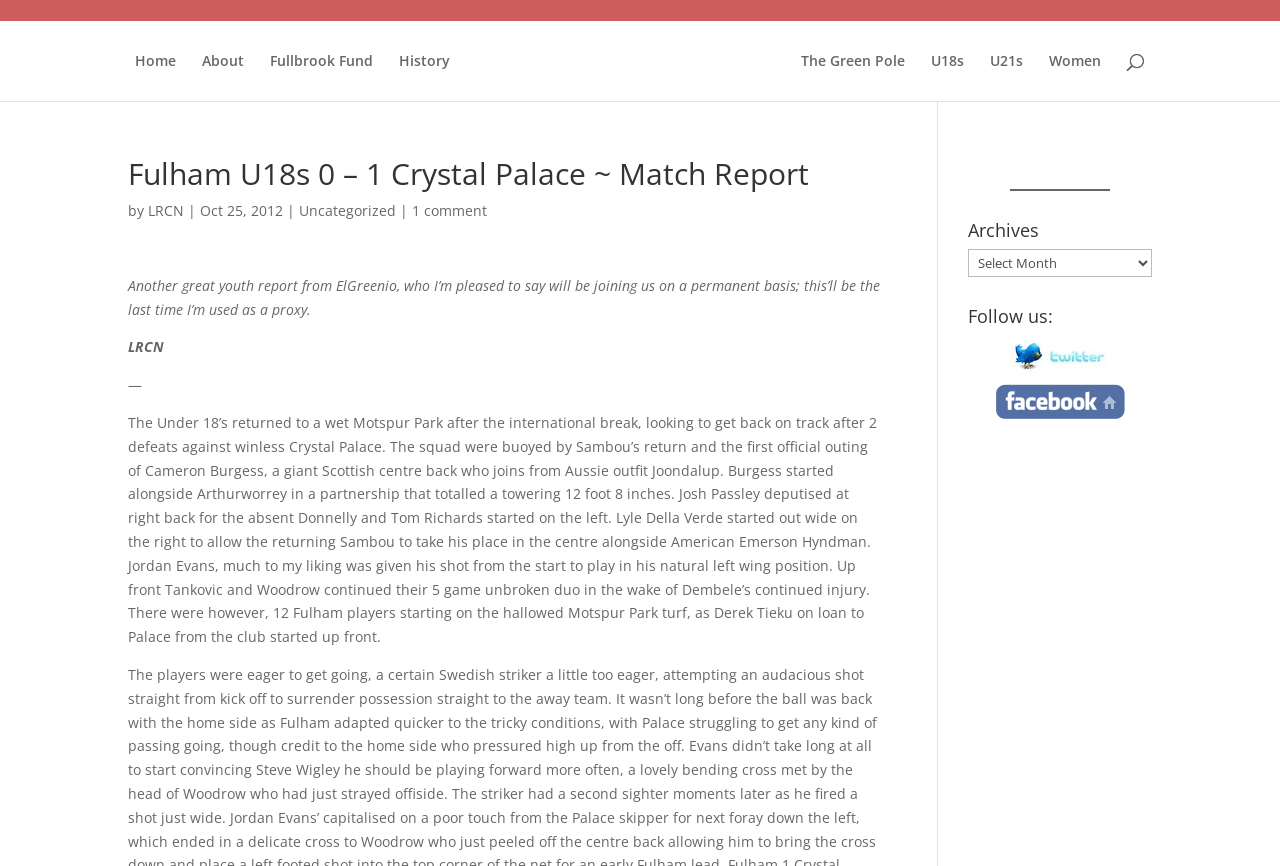Locate and extract the headline of this webpage.

Fulham U18s 0 – 1 Crystal Palace ~ Match Report